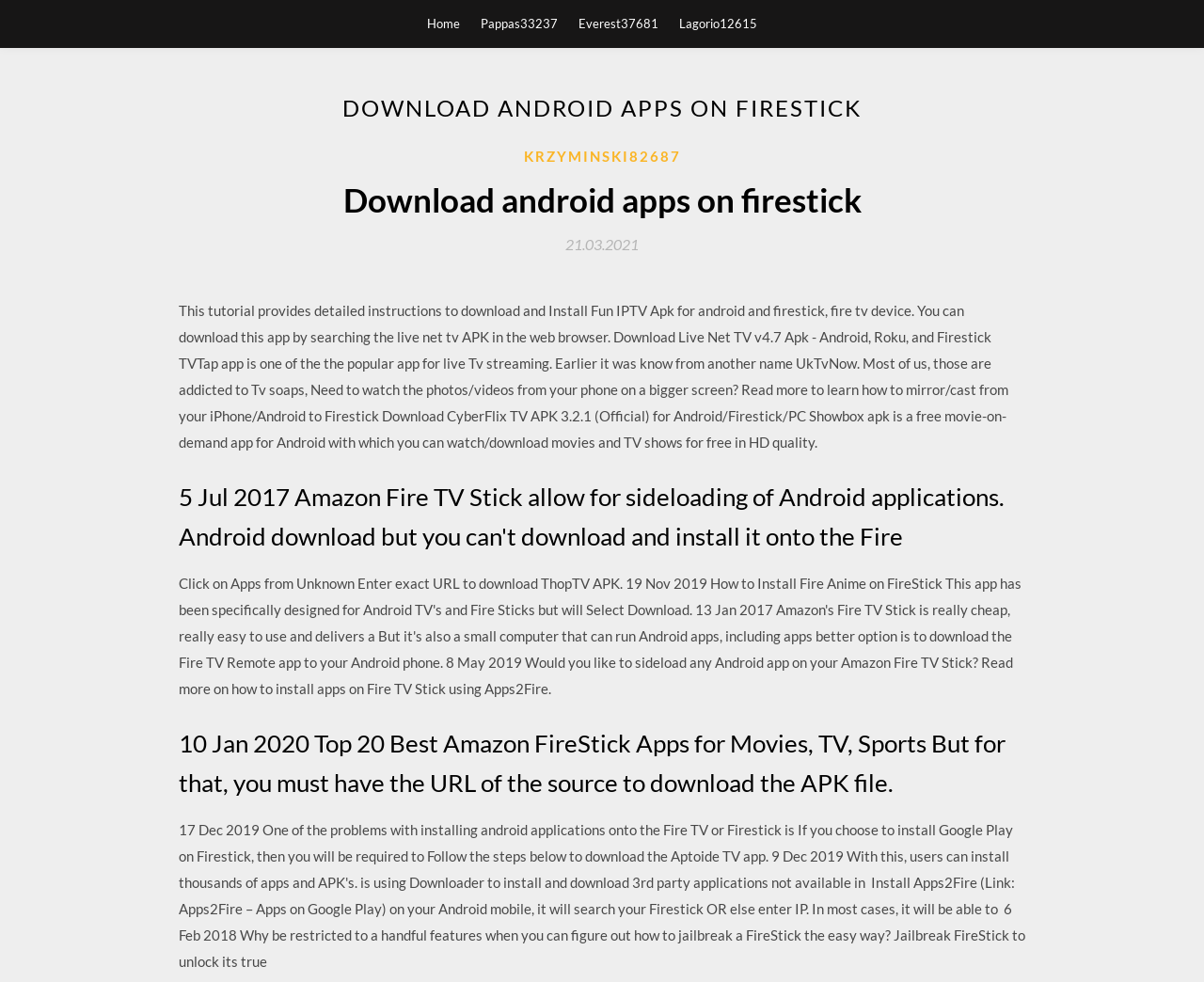Produce an elaborate caption capturing the essence of the webpage.

The webpage appears to be a blog or article about downloading Android apps on Firestick devices. At the top, there are four links: "Home", "Pappas33237", "Everest37681", and "Lagorio12615", which are positioned horizontally across the top of the page.

Below these links, there is a large header that spans the width of the page, with the title "DOWNLOAD ANDROID APPS ON FIRESTICK" in bold font. Underneath this header, there is a section with a heading "Download android apps on firestick" and a link to "KRZYMINSKI82687" on the right side.

The main content of the page is a long block of text that provides instructions and information about downloading and installing various apps on Firestick devices, including Fun IPTV Apk, Live Net TV, TVTap, and CyberFlix TV APK. The text also mentions mirroring and casting from iPhone/Android to Firestick.

There are two more headings below the main text block, one dated "5 Jul 2017" and discussing sideloading of Android applications on Fire TV Stick, and another dated "10 Jan 2020" and listing the top 20 best Amazon FireStick apps for movies, TV, and sports.

Overall, the webpage appears to be a informative resource for users who want to download and install Android apps on their Firestick devices.